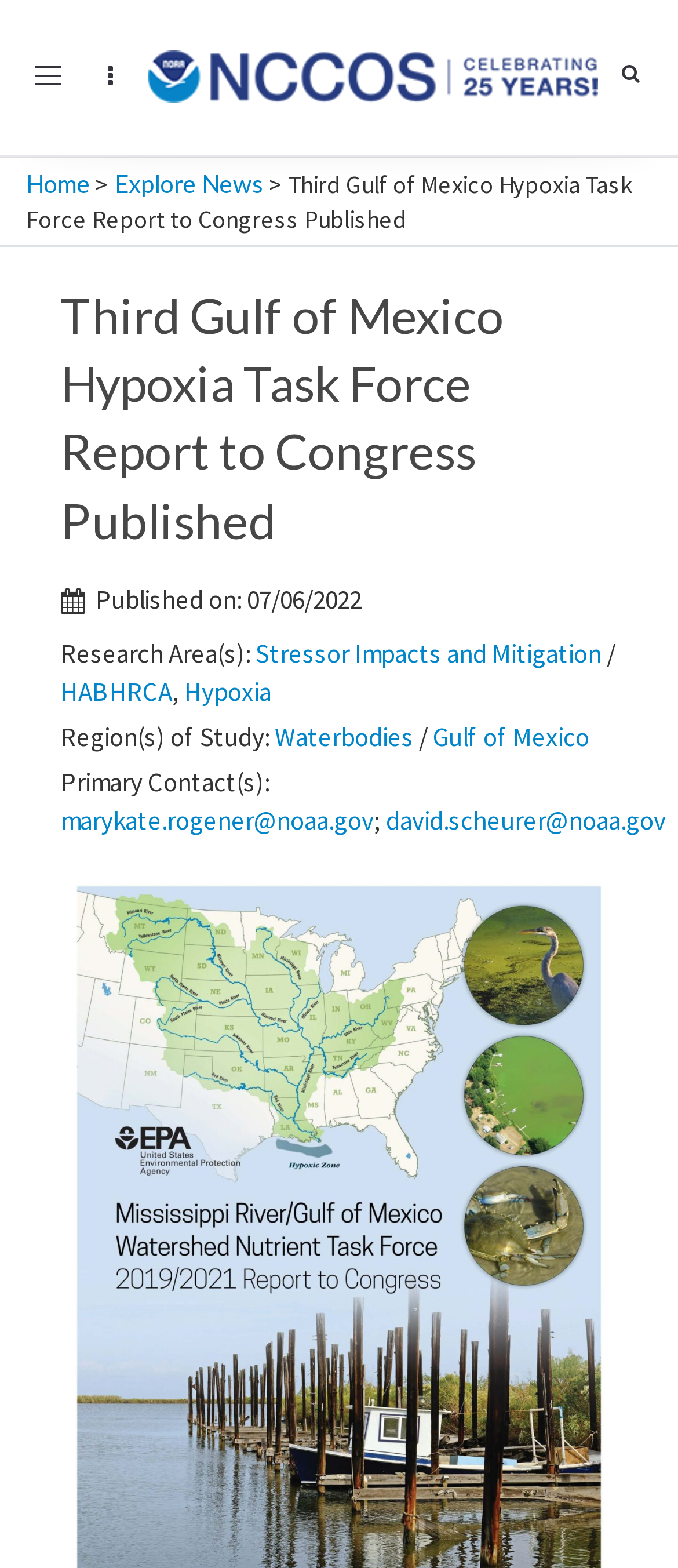Please locate the bounding box coordinates of the element that should be clicked to complete the given instruction: "Contact marykate.rogener@noaa.gov".

[0.09, 0.512, 0.551, 0.533]